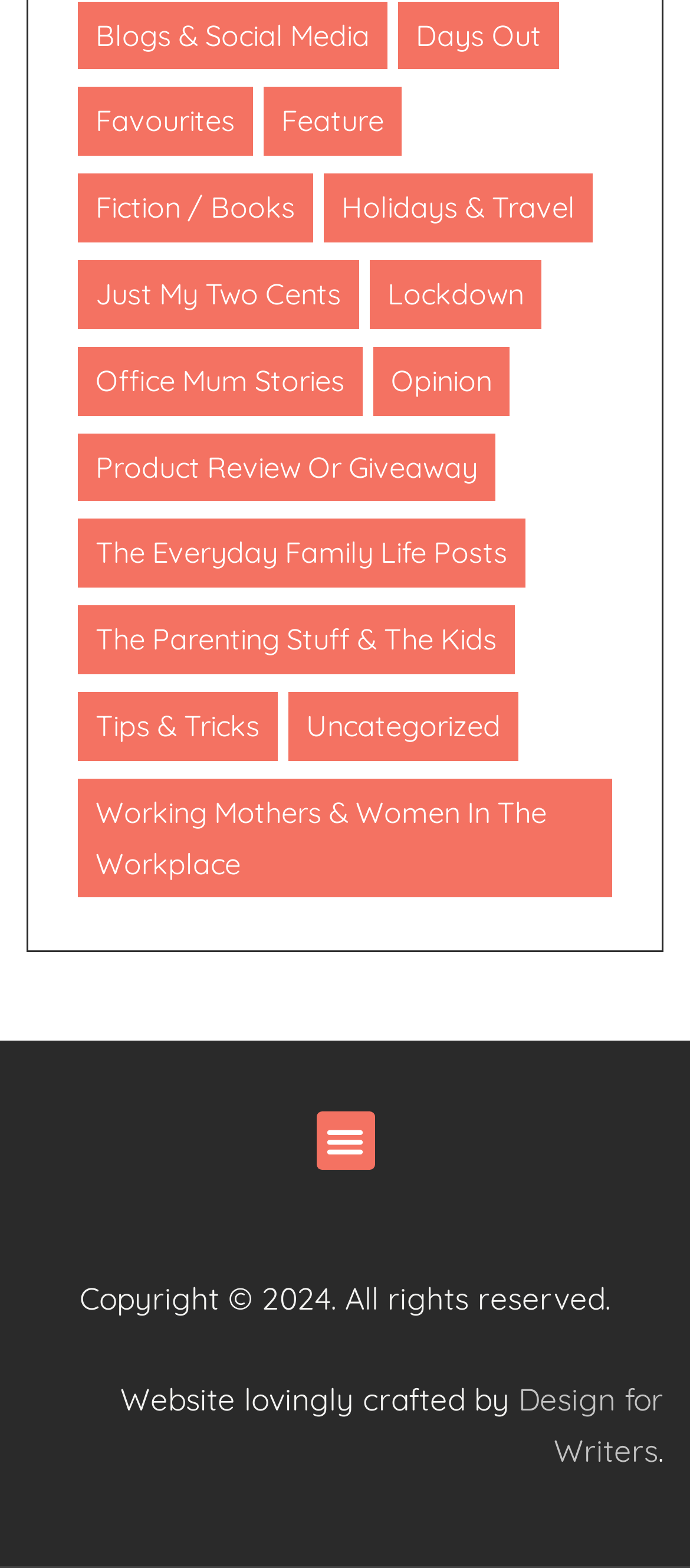Based on the element description Days Out, identify the bounding box coordinates for the UI element. The coordinates should be in the format (top-left x, top-left y, bottom-right x, bottom-right y) and within the 0 to 1 range.

[0.577, 0.001, 0.81, 0.045]